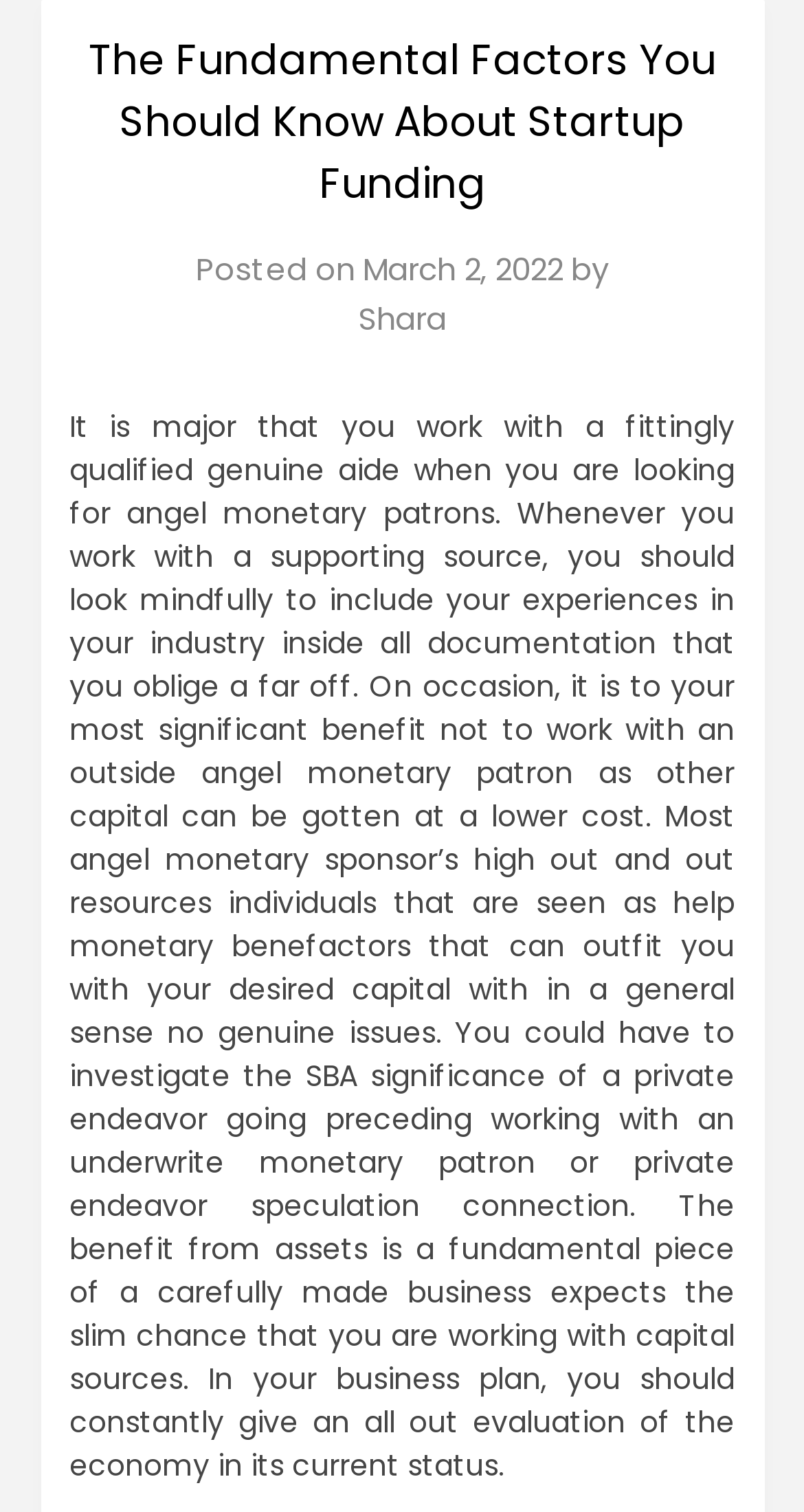Based on the element description: "Shara", identify the bounding box coordinates for this UI element. The coordinates must be four float numbers between 0 and 1, listed as [left, top, right, bottom].

[0.445, 0.196, 0.555, 0.225]